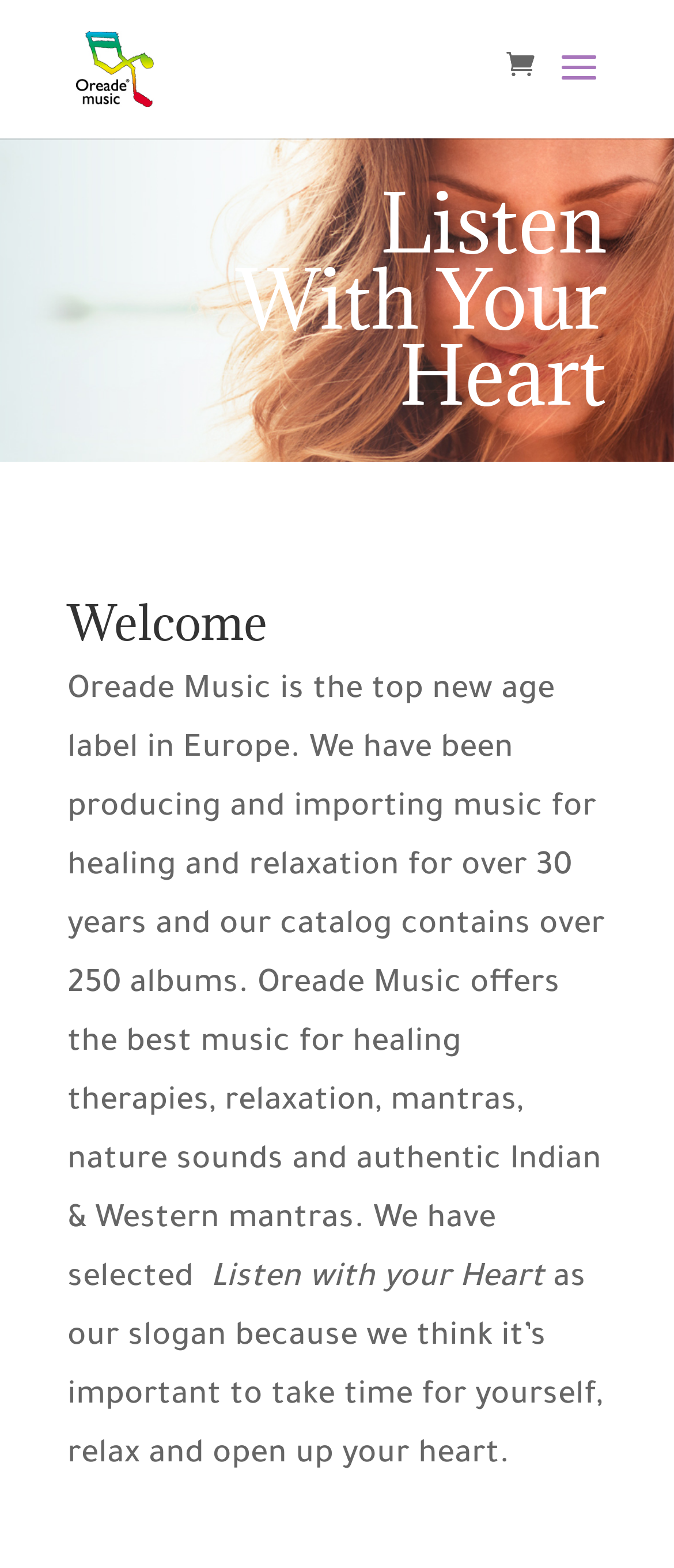How many years has Oreade Music been producing music?
From the screenshot, supply a one-word or short-phrase answer.

over 30 years